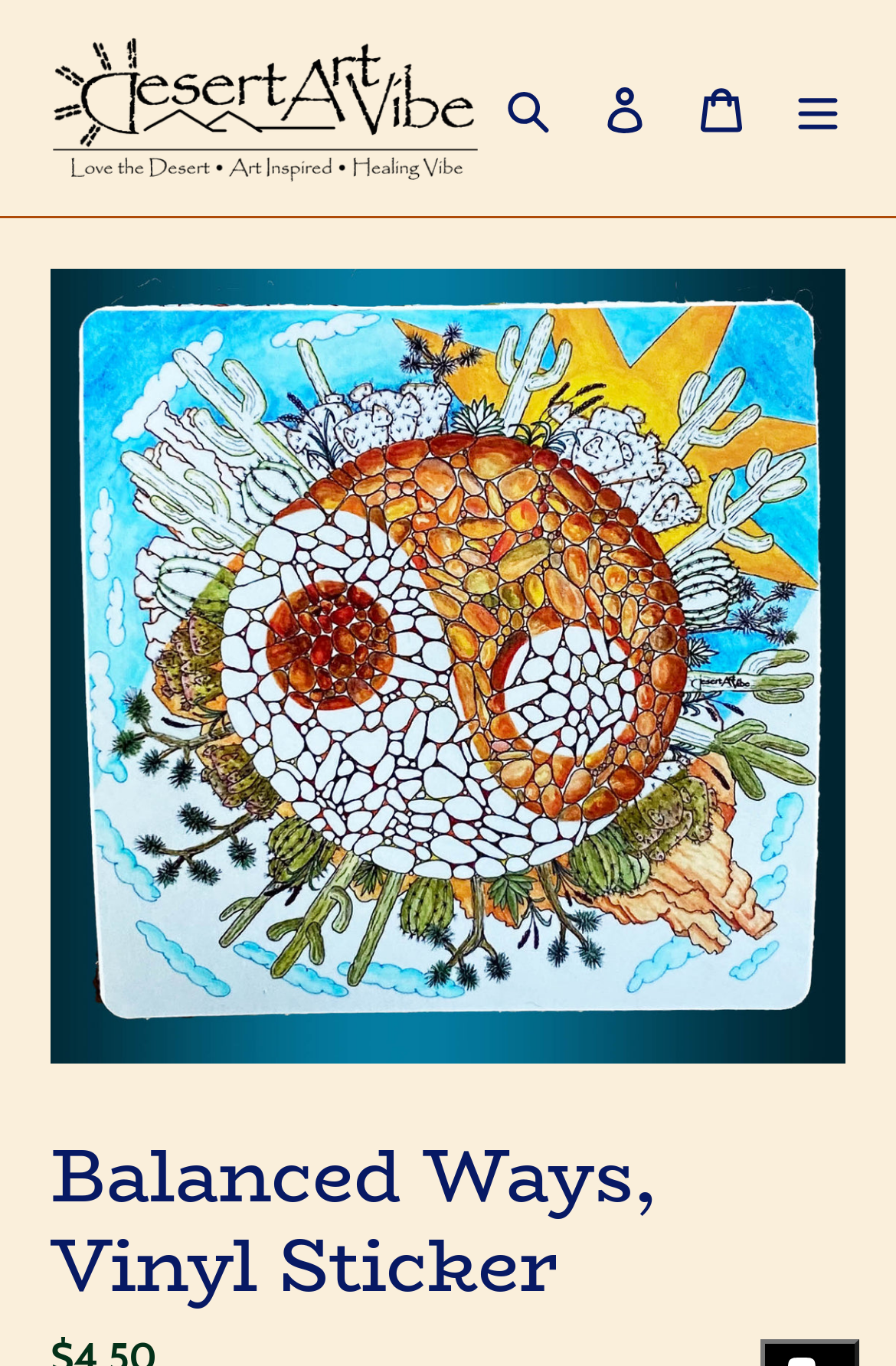What is the color scheme of the webpage?
Could you answer the question in a detailed manner, providing as much information as possible?

Based on the image of the sticker and the overall design of the webpage, it appears that the color scheme is dominated by earth tones such as beige, brown, and sandy colors, which are reminiscent of a desert landscape.